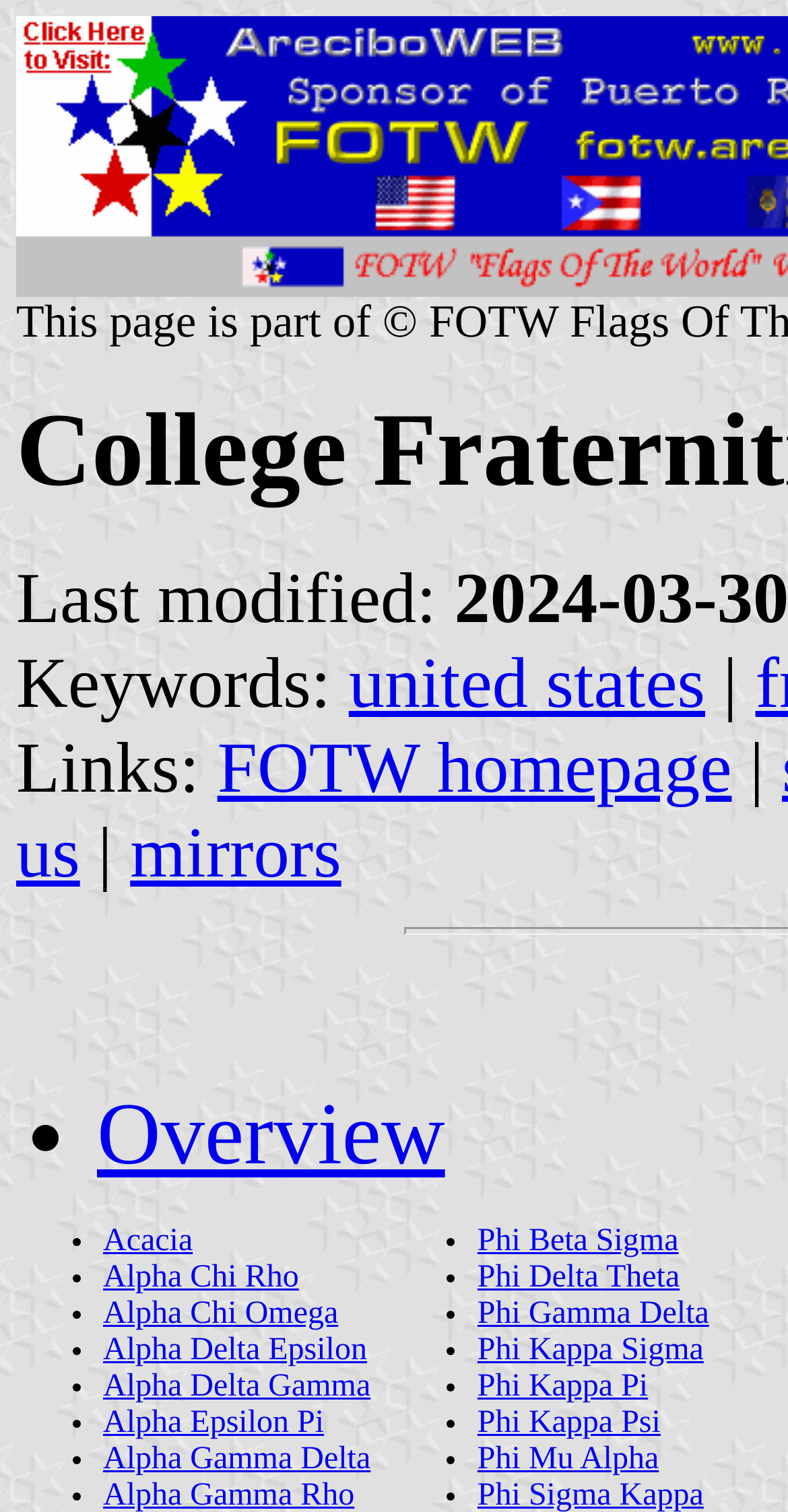What is the principal heading displayed on the webpage?

College Fraternities and Sororities (U.S.)